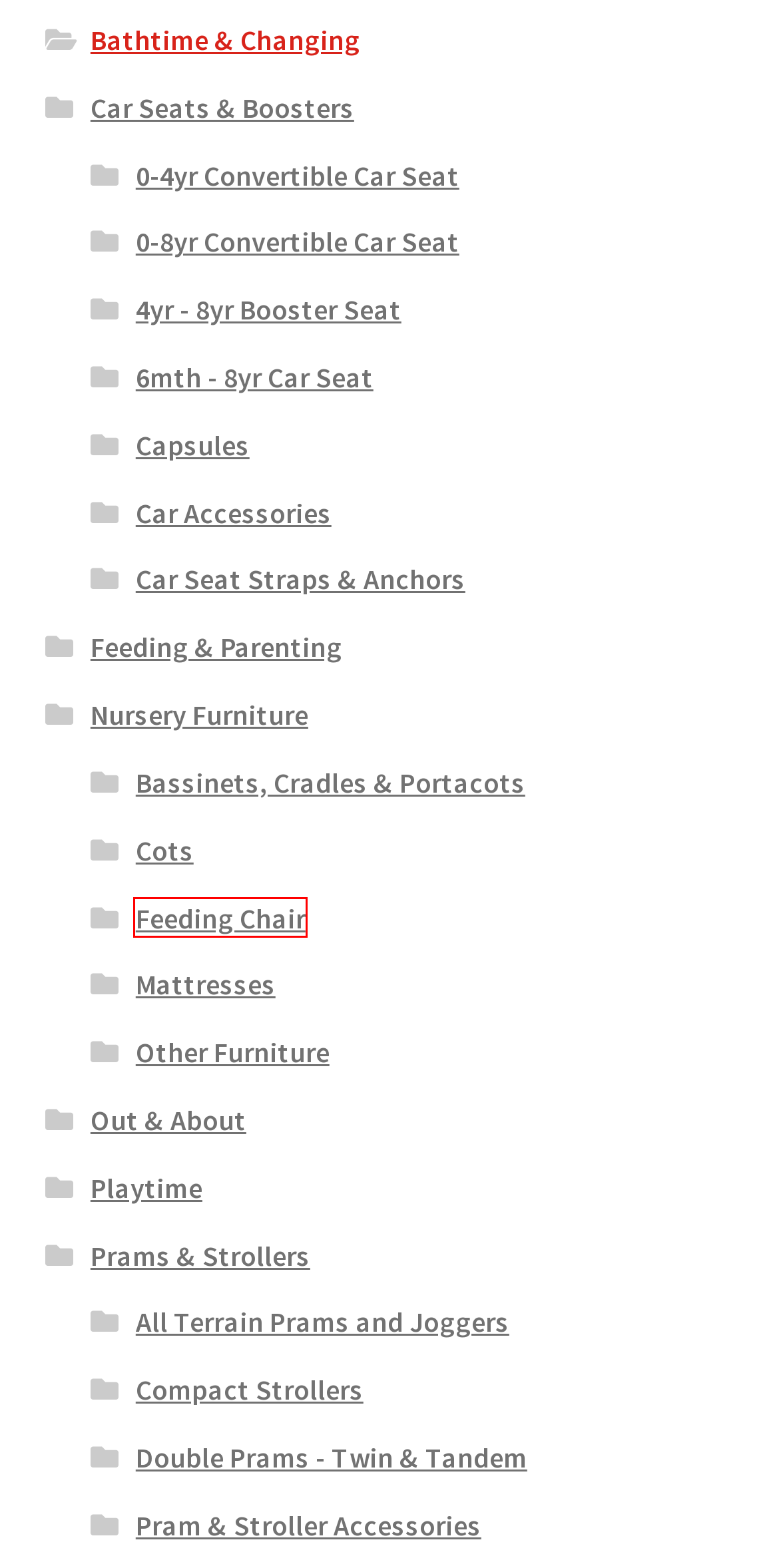Look at the given screenshot of a webpage with a red rectangle bounding box around a UI element. Pick the description that best matches the new webpage after clicking the element highlighted. The descriptions are:
A. 6mth - 8yr Car Seat Archives - Baby Today
B. Out & About Archives - Baby Today
C. Other Furniture Archives - Baby Today
D. Feeding & Parenting Archives - Baby Today
E. Double Prams - Twin & Tandem Archives - Baby Today
F. Mattresses Archives - Baby Today
G. Cots Archives - Baby Today
H. Feeding Chair Archives - Baby Today

H